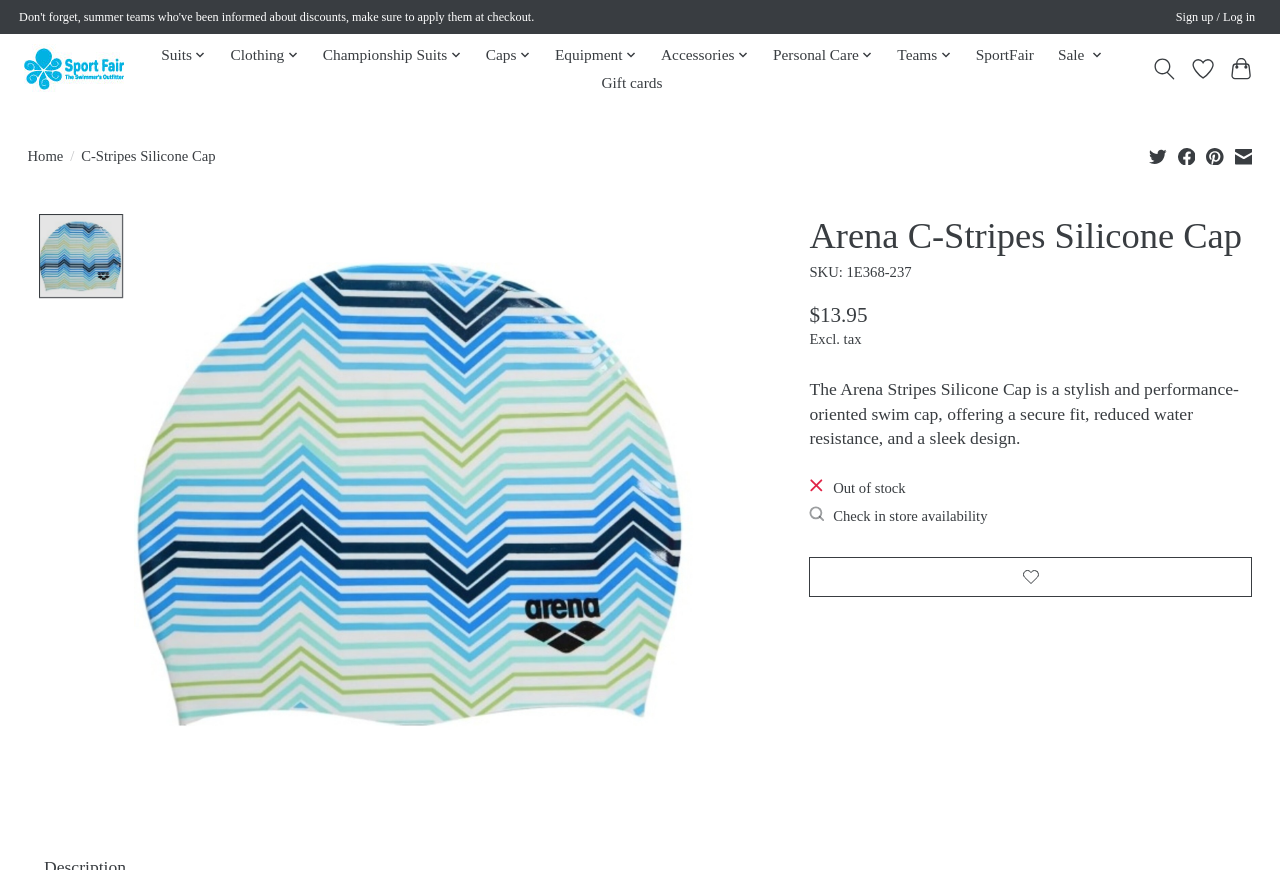Please specify the bounding box coordinates for the clickable region that will help you carry out the instruction: "Sign up or log in".

[0.914, 0.007, 0.985, 0.033]